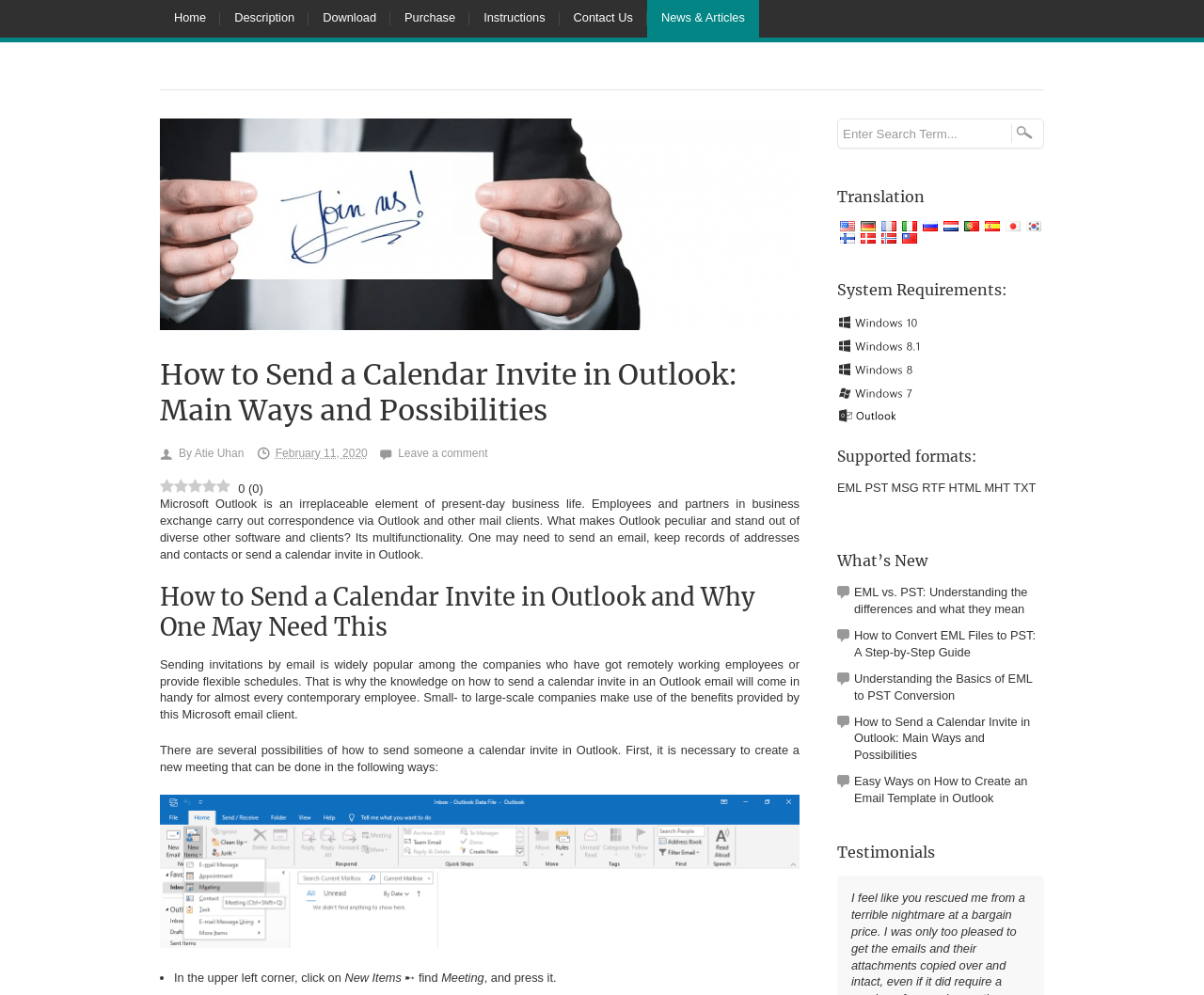Show the bounding box coordinates for the HTML element described as: "Contact Us".

[0.465, 0.0, 0.537, 0.038]